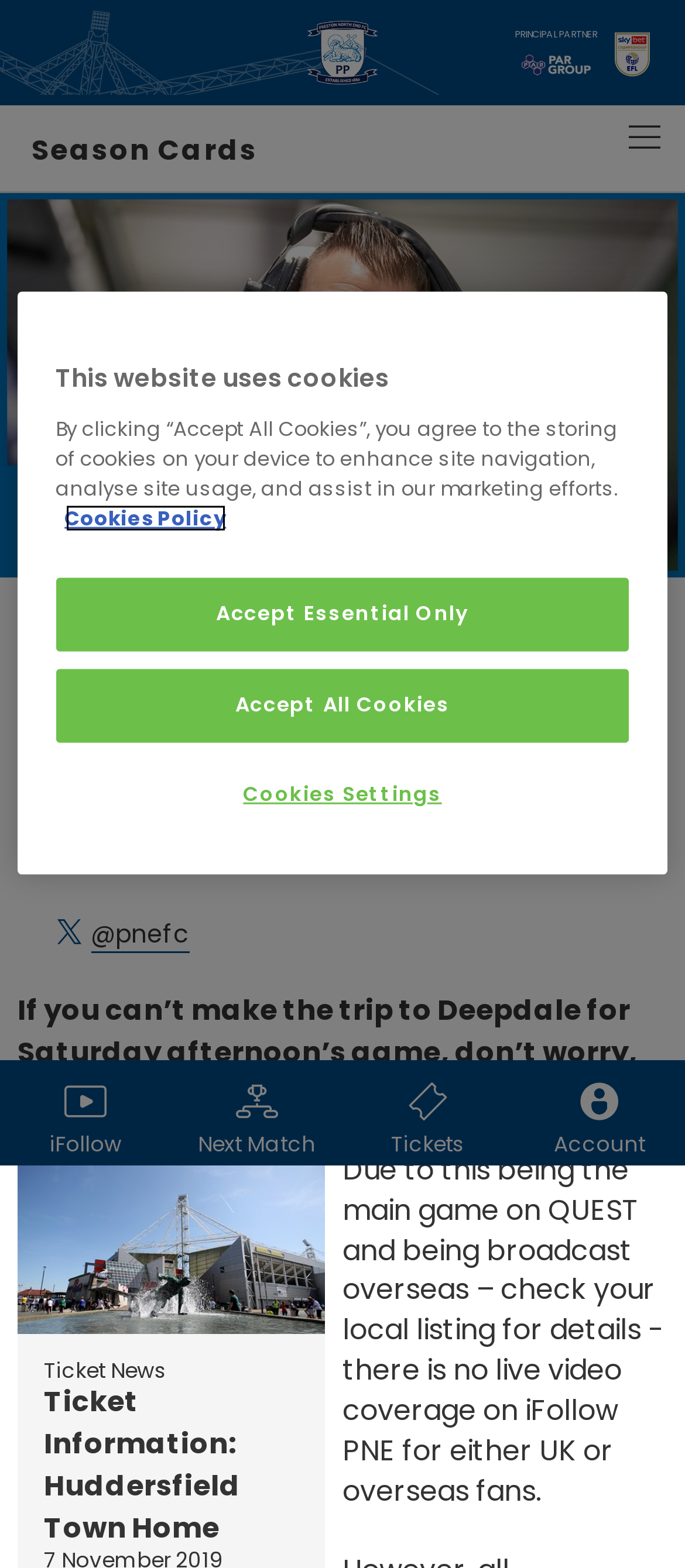Determine the bounding box coordinates of the section to be clicked to follow the instruction: "Follow @pnefc". The coordinates should be given as four float numbers between 0 and 1, formatted as [left, top, right, bottom].

[0.132, 0.584, 0.276, 0.608]